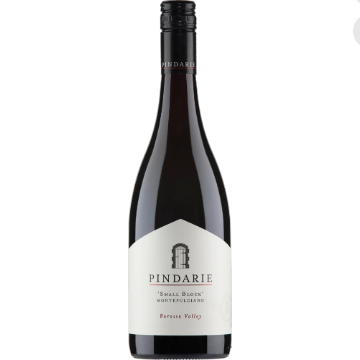Explain the contents of the image with as much detail as possible.

The image features a bottle of Pindarie "Small Block" Montepulciano wine from the Barossa Valley. The bottle is elegantly designed with a classic shape, showcasing a dark red wine. The label is predominantly white, featuring the brand name "PINDARIE" prominently, along with the designation “Small Block Montepulciano.” The label also includes a stylized depiction of an architectural feature—likely inspired by the winery’s heritage—adding a touch of sophistication. This wine, known for its rich flavors, represents the exquisite craftsmanship of the Barossa Valley region, making it an excellent choice for wine enthusiasts looking for a high-quality, flavorful experience.